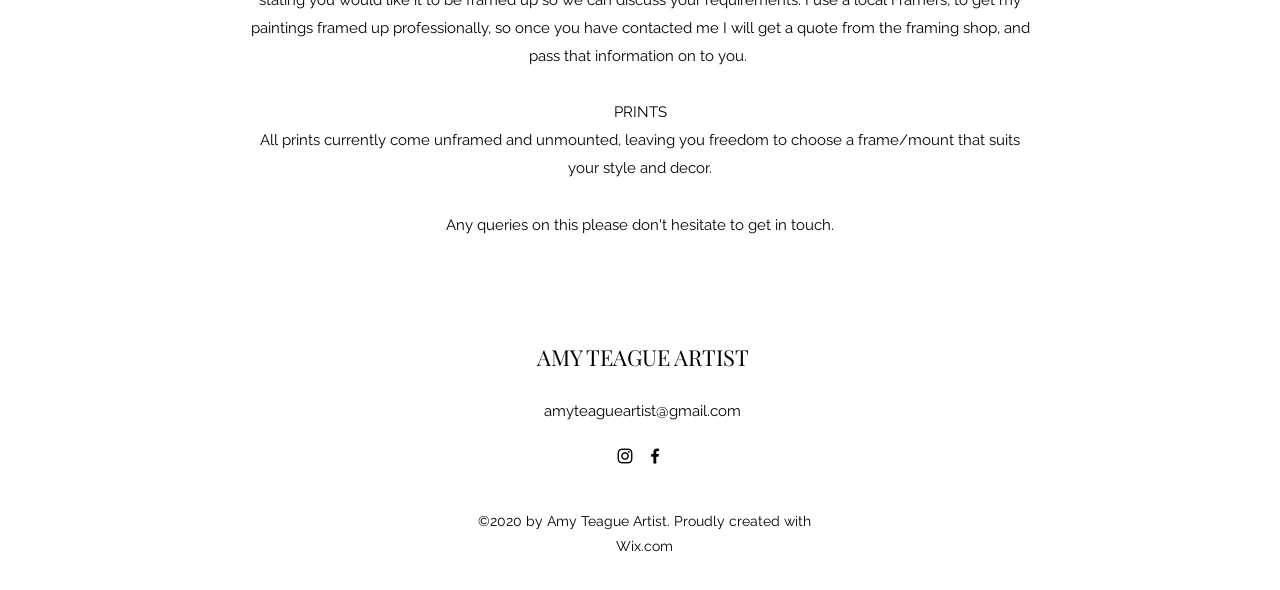Can you give a detailed response to the following question using the information from the image? What is the email address of the artist?

The email address of the artist can be found in the link element 'amyteagueartist@gmail.com' with bounding box coordinates [0.425, 0.681, 0.579, 0.712].